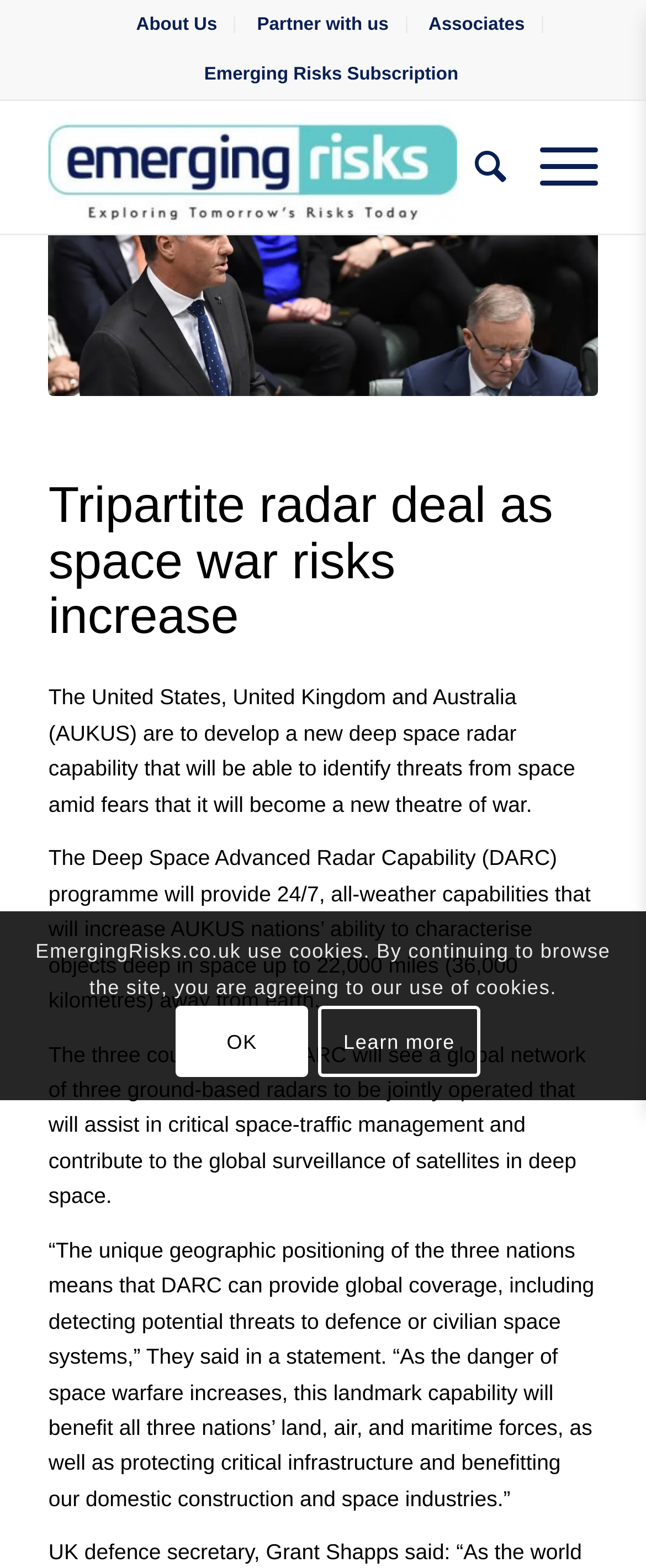Offer a meticulous caption that includes all visible features of the webpage.

The webpage appears to be a news article or blog post discussing a tripartite radar deal between the United States, United Kingdom, and Australia to develop a new deep space radar capability. 

At the top of the page, there are several links, including "About Us", "Partner with us", "Associates", and "Emerging Risks Subscription", which are positioned horizontally across the page. Below these links, there is a layout table containing a link to "Emerging Risks Media Ltd" with an accompanying image. 

To the right of the layout table, there are two more links: "Search" and "Menu", with the latter having a dropdown menu containing an image. 

The main content of the page is a news article with a heading that matches the title "Tripartite radar deal as space war risks increase". The article consists of four paragraphs of text, which describe the details of the radar deal, its capabilities, and its benefits. 

The text is positioned in the middle of the page, with a relatively large image above it, which is likely a logo or a banner. There are no other images on the page besides the logo and the dropdown menu image. 

At the bottom of the page, there are two hidden links, "OK" and "Learn more", which are not visible to the user.